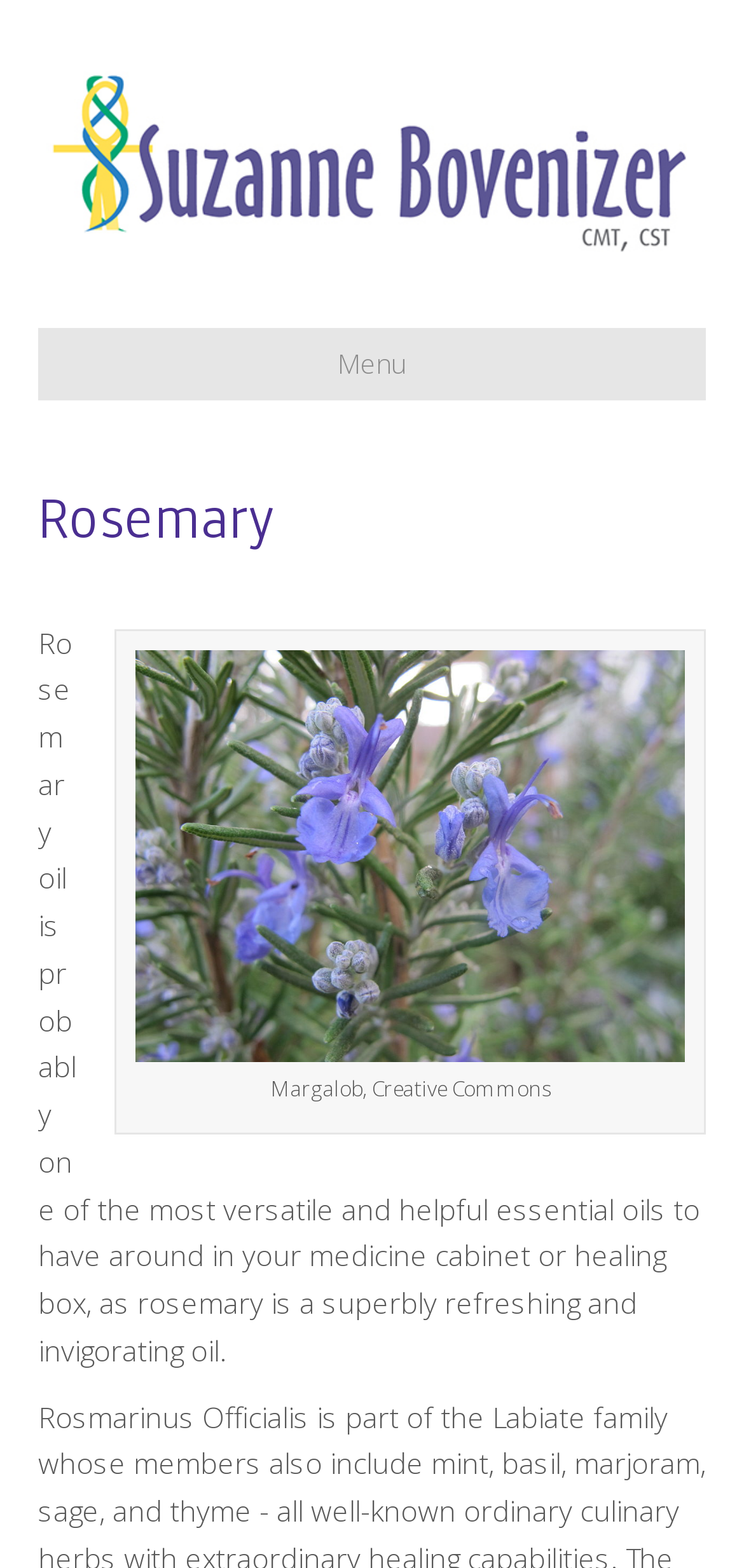Describe all the key features of the webpage in detail.

The webpage is about Rosemary oil, with the title "Rosemary" prominently displayed at the top. Below the title, there is a navigation menu labeled "Header Menu" with a button to open it. To the left of the title, there is a link to "Suzanne Bovenizer" accompanied by an image of the same name.

On the main content area, there is a large image with a caption, which is described by the text "caption-attachment-1206". Below the image, there is a credit text "Margalob, Creative Commons". 

The main text of the webpage is a paragraph that describes the benefits of Rosemary oil, stating that it is a versatile and helpful essential oil to have in one's medicine cabinet or healing box, and that it is refreshing and invigorating. This text is positioned below the image and takes up a significant portion of the page.